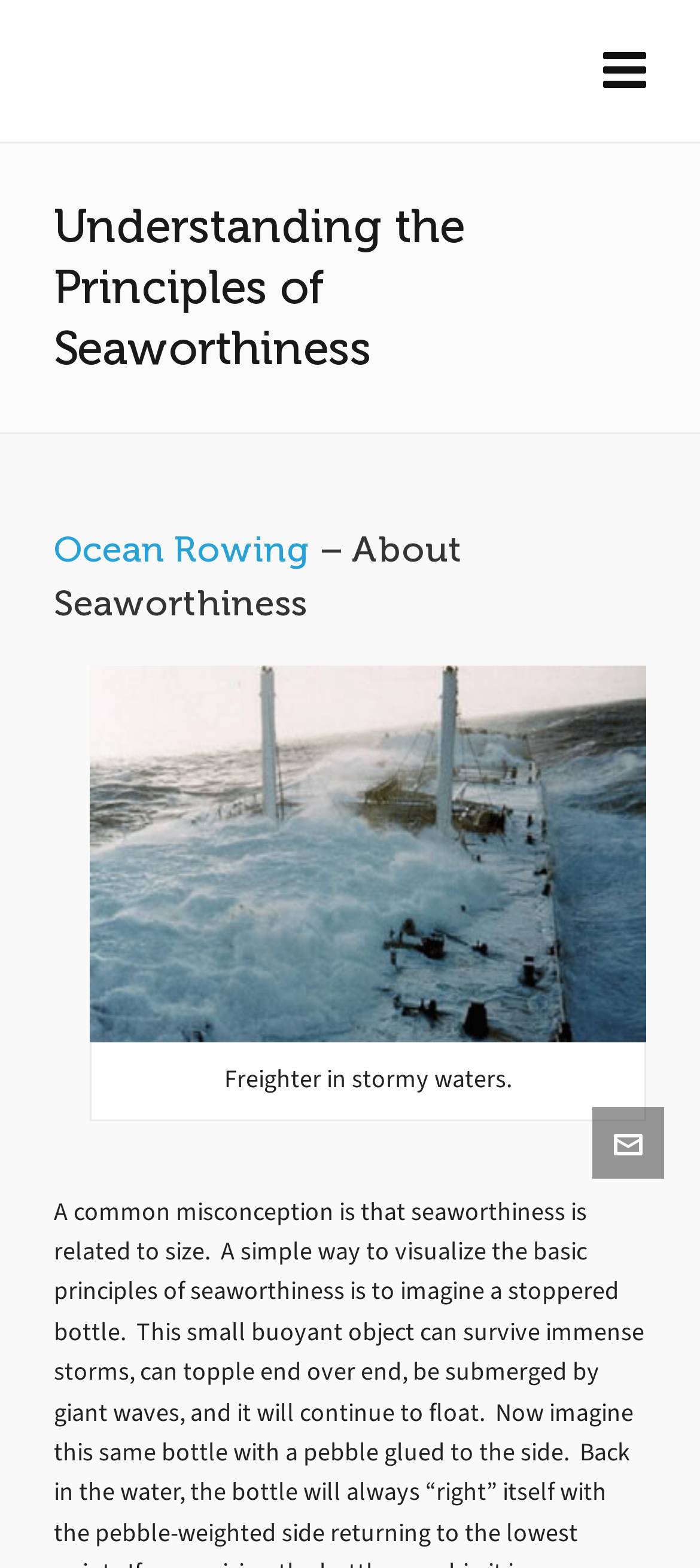What is the topic of ocean rowing related to?
Please use the image to provide a one-word or short phrase answer.

Seaworthiness